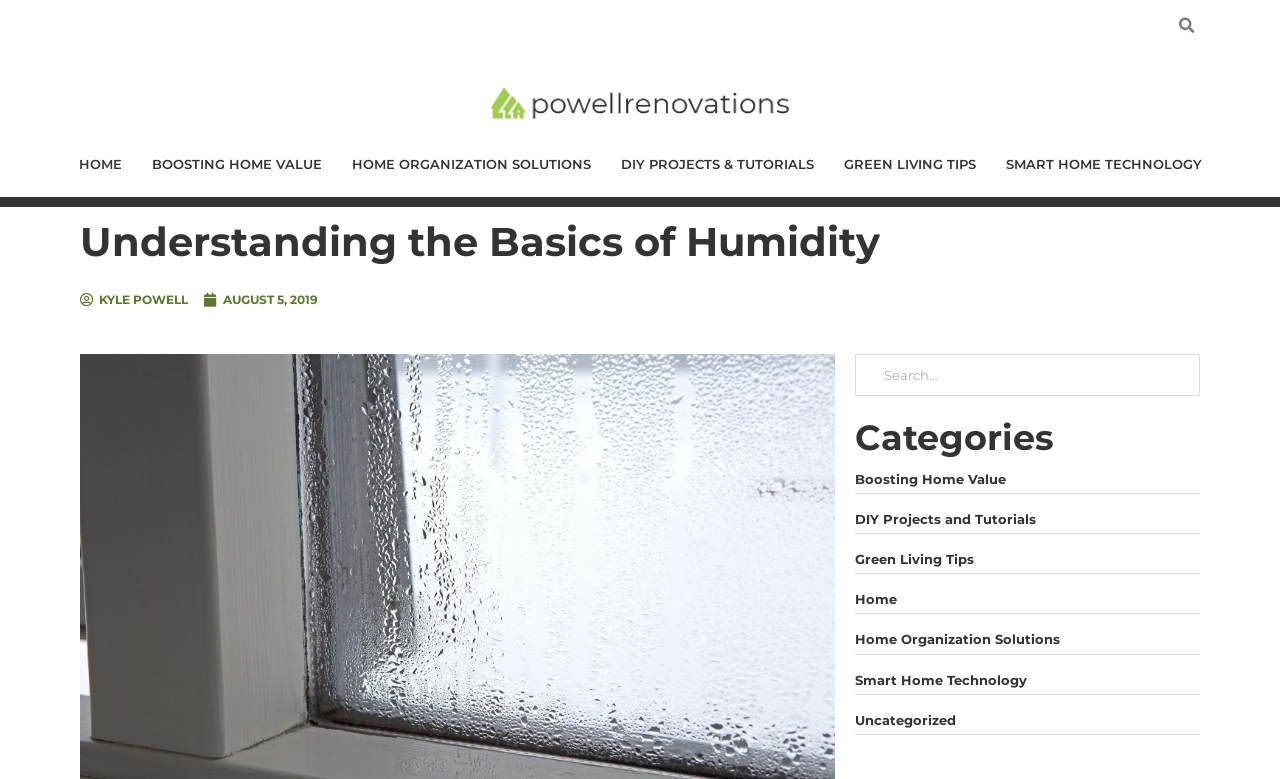Summarize the contents and layout of the webpage in detail.

This webpage is about understanding how humidity works, specifically its contribution to mugginess and heat during summer. At the top, there is a search bar with a "Search" button on the right side. Below it, there is a logo of Powell Renovations, which is an image with a link. 

To the left of the logo, there are six navigation links: "HOME", "BOOSTING HOME VALUE", "HOME ORGANIZATION SOLUTIONS", "DIY PROJECTS & TUTORIALS", "GREEN LIVING TIPS", and "SMART HOME TECHNOLOGY". 

The main content of the webpage starts with a heading "Understanding the Basics of Humidity". Below the heading, there are two links: "KYLE POWELL" and "AUGUST 5, 2019", with a time element next to the latter link. 

Further down, there is another search bar with a "Search" label, and a heading "Categories" above a navigation menu with six links: "Boosting Home Value", "DIY Projects and Tutorials", "Green Living Tips", "Home", "Home Organization Solutions", and "Smart Home Technology", as well as an "Uncategorized" link at the bottom.